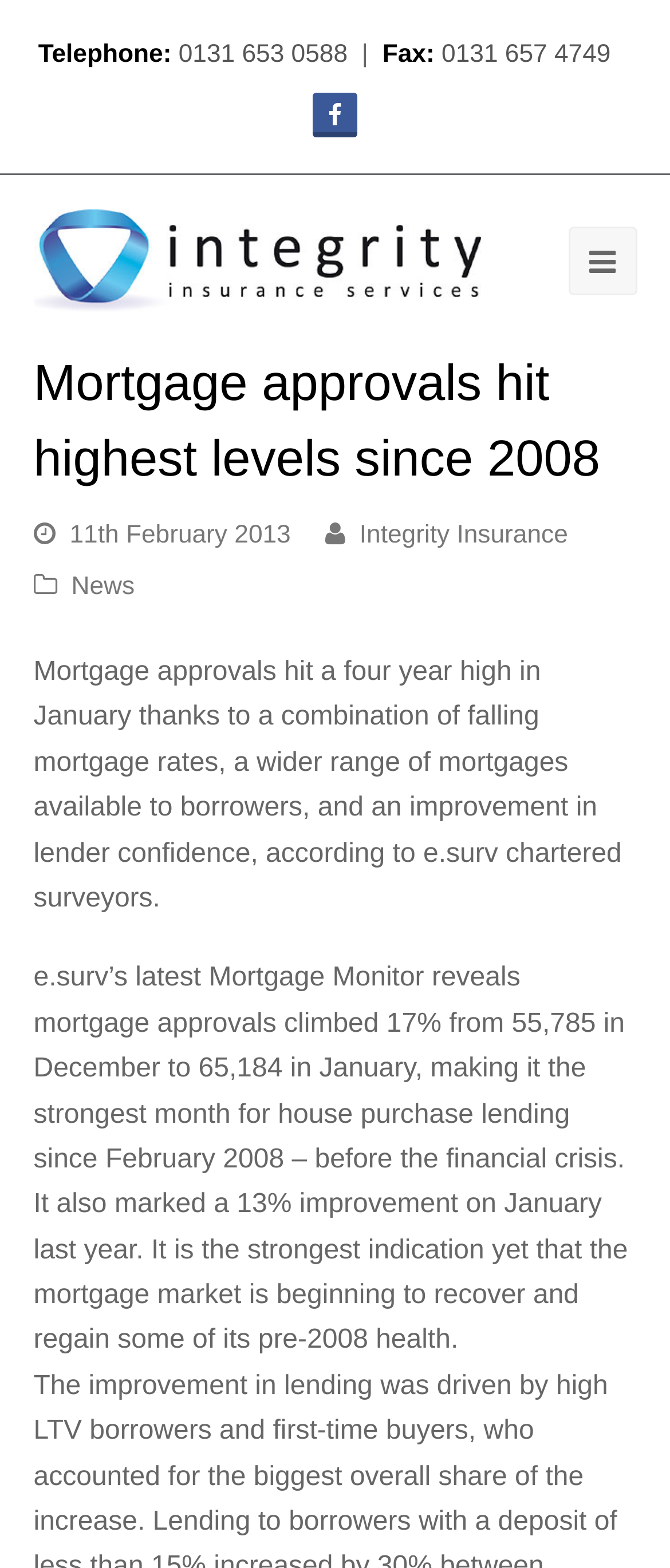Provide your answer in one word or a succinct phrase for the question: 
What is the phone number of Integrity Insurance Edinburgh?

0131 653 0588